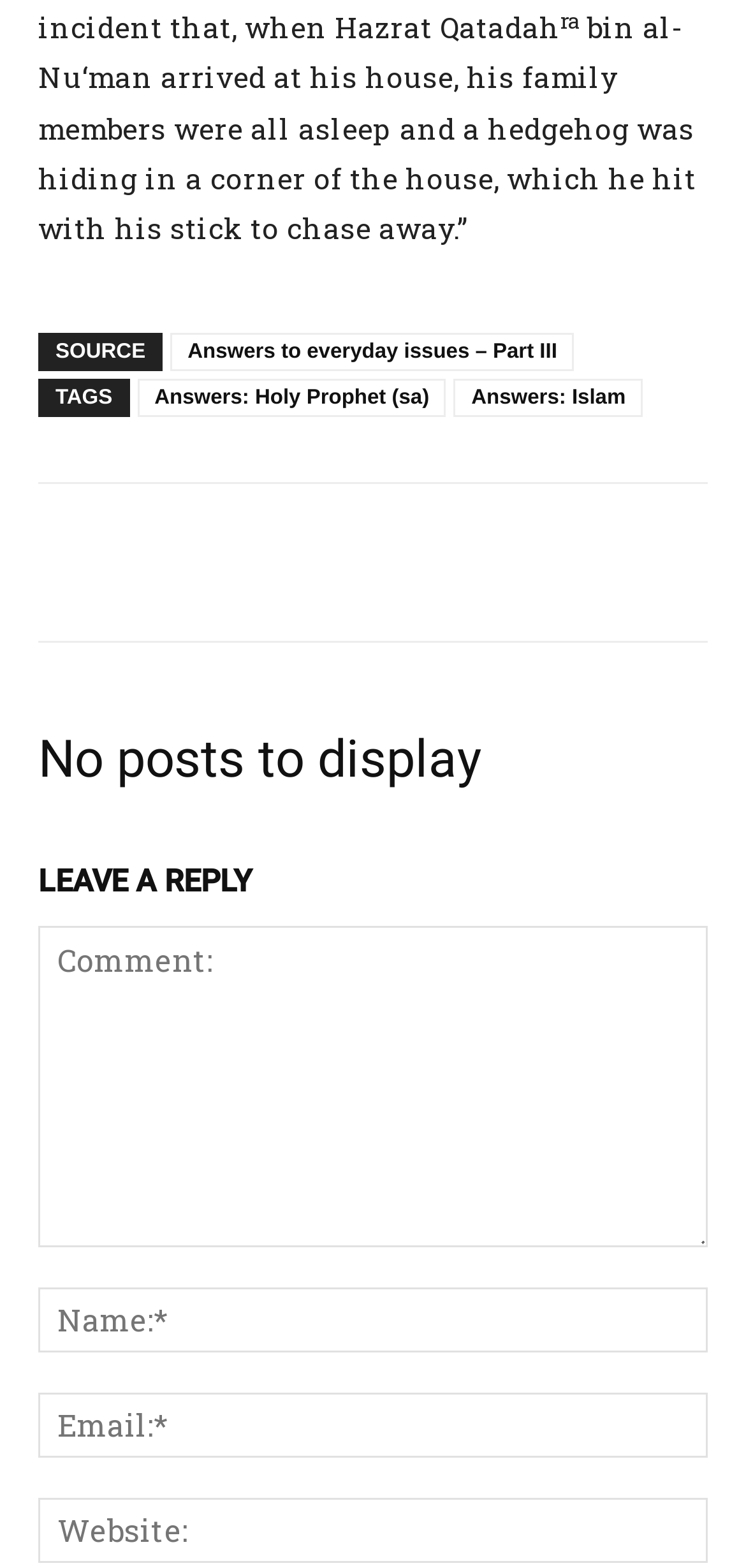Please mark the clickable region by giving the bounding box coordinates needed to complete this instruction: "Click on the link 'Answers to everyday issues – Part III'".

[0.228, 0.212, 0.77, 0.236]